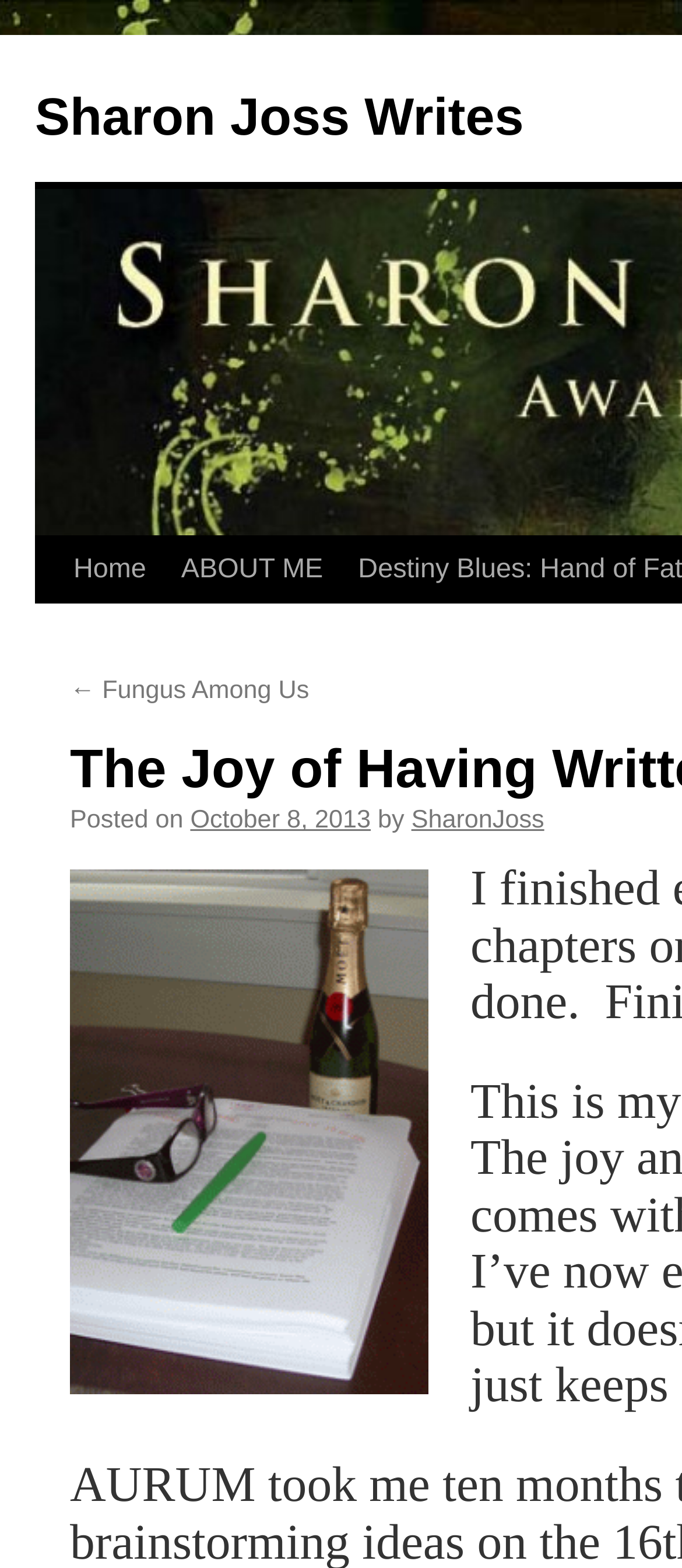Present a detailed account of what is displayed on the webpage.

The webpage appears to be a blog post titled "The Joy of Having Written" by Sharon Joss. At the top left corner, there is a link to the website's homepage, "Sharon Joss Writes". Next to it, there is a "Skip to content" link. Below these links, there is a navigation menu with two options: "Home" and "ABOUT ME".

The main content of the blog post is located below the navigation menu. It starts with a link to a previous post, "← Fungus Among Us", followed by the text "Posted on" and the date "October 8, 2013". The author's name, "SharonJoss", is mentioned next to the date. 

To the right of the date, there is an image with the filename "AURUM2-Celebrate-100813". The image is positioned below the navigation menu and above the main content of the blog post.